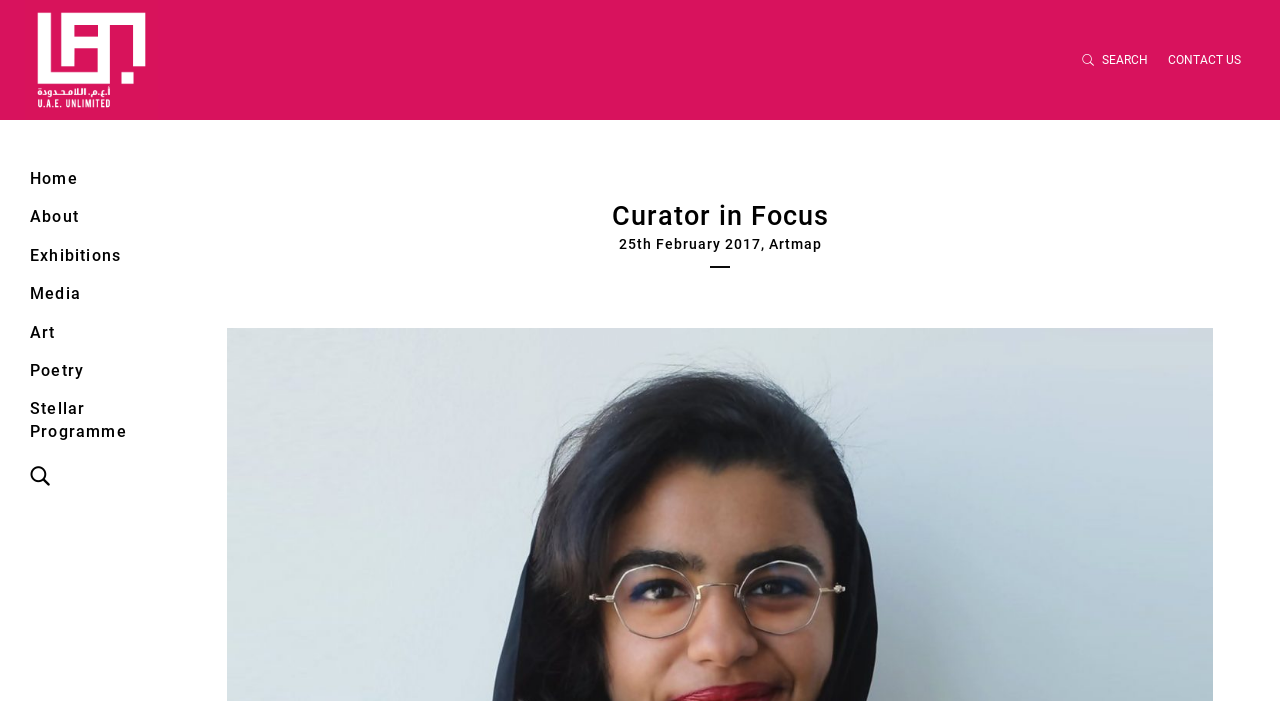Locate the UI element described by Stellar Programme and provide its bounding box coordinates. Use the format (top-left x, top-left y, bottom-right x, bottom-right y) with all values as floating point numbers between 0 and 1.

[0.0, 0.557, 0.125, 0.644]